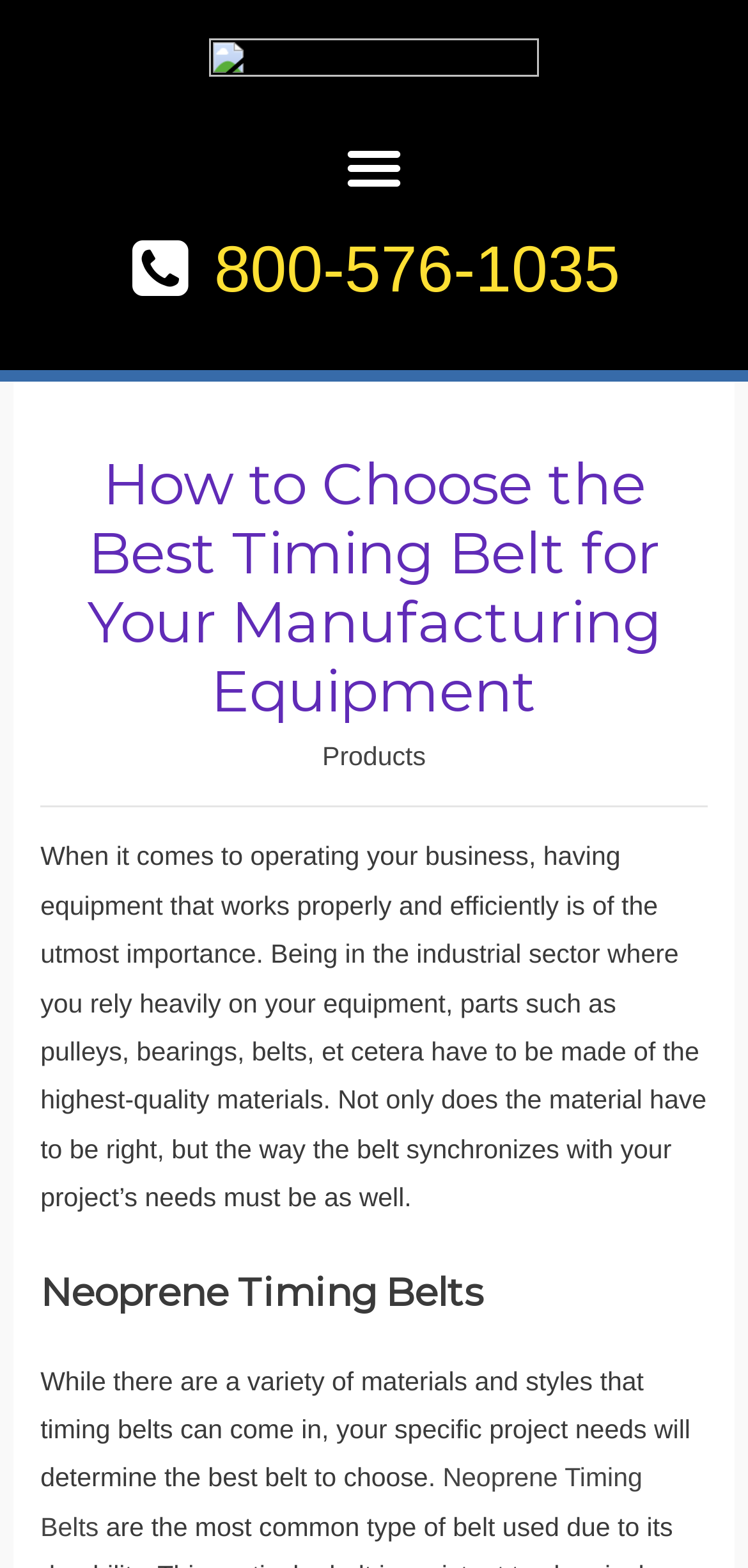Answer the following inquiry with a single word or phrase:
What is the importance of having high-quality equipment in the industrial sector?

It is of the utmost importance